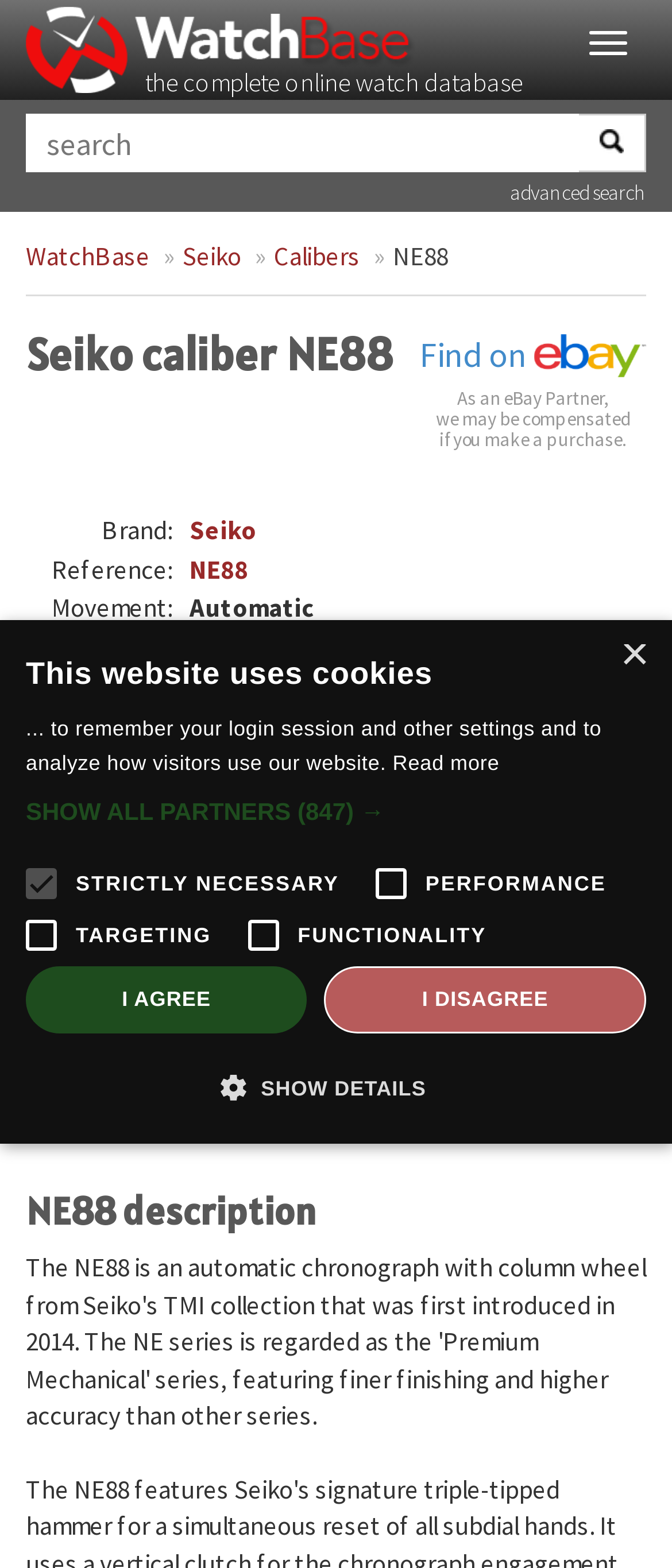Give a one-word or one-phrase response to the question:
How many jewels does the caliber NE88 have?

34